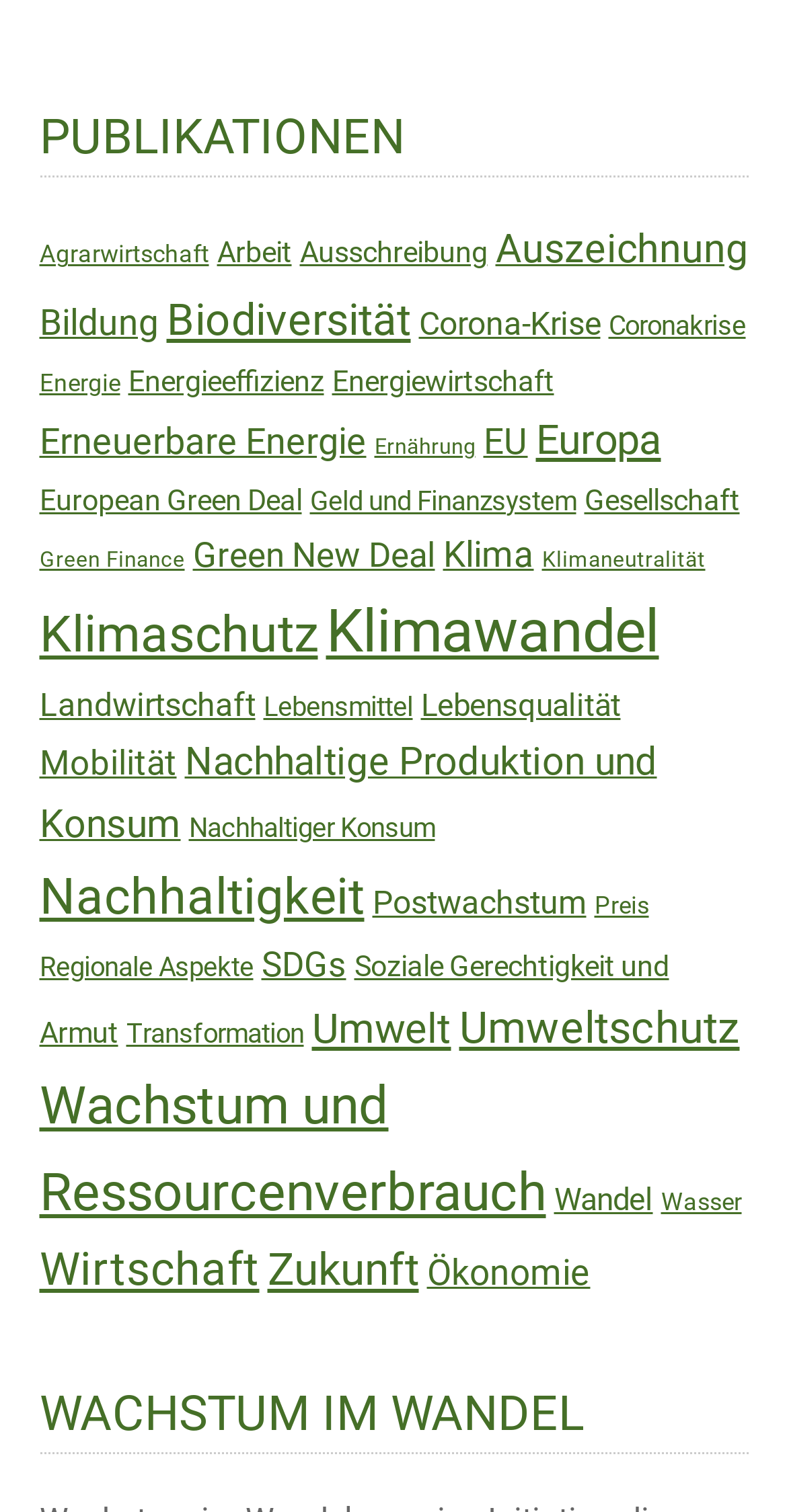Please determine the bounding box coordinates of the element's region to click for the following instruction: "Click on 'Agrarwirtschaft' link".

[0.05, 0.159, 0.265, 0.178]